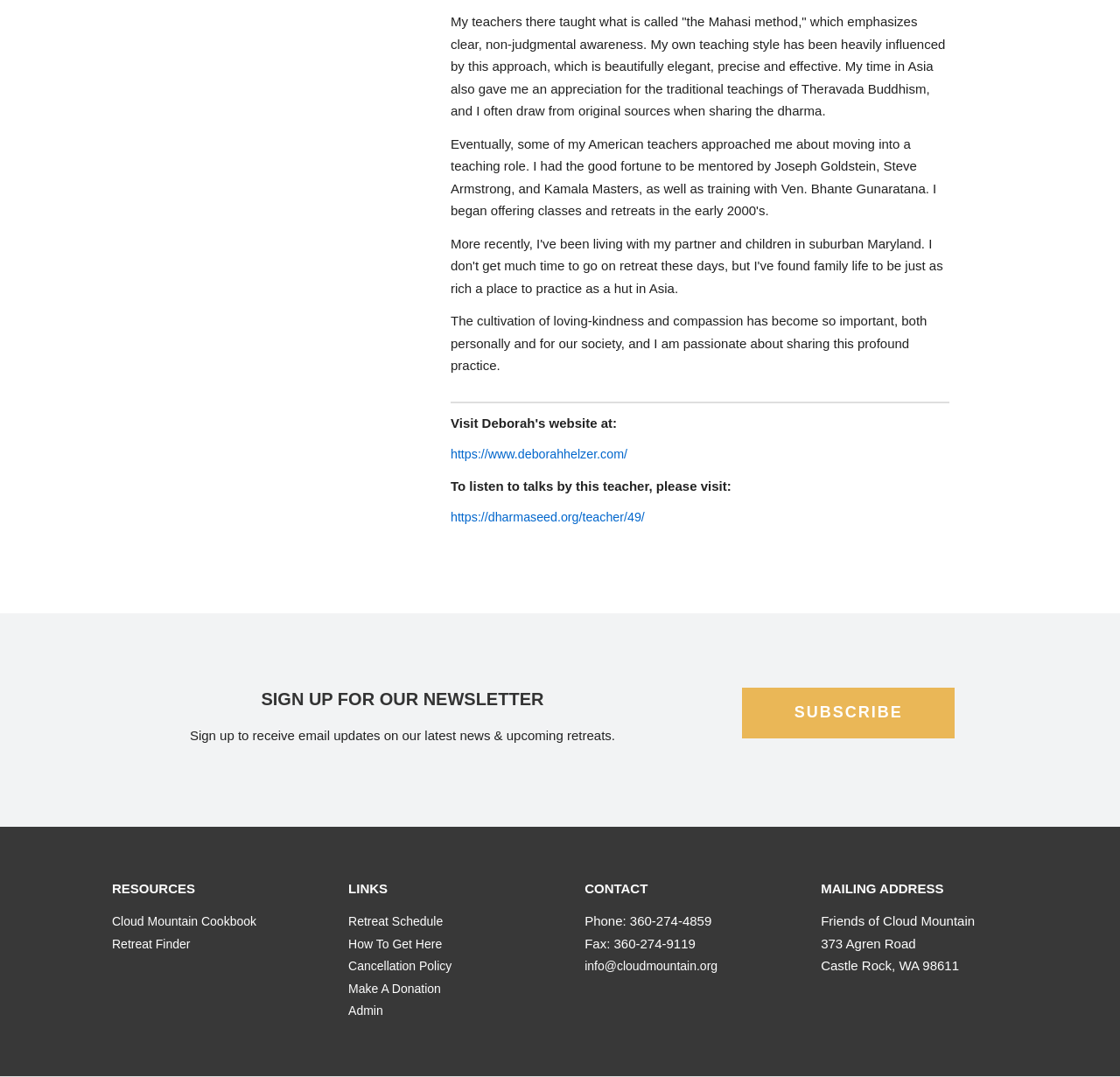Determine the bounding box for the UI element that matches this description: "Cancellation Policy".

[0.311, 0.89, 0.403, 0.903]